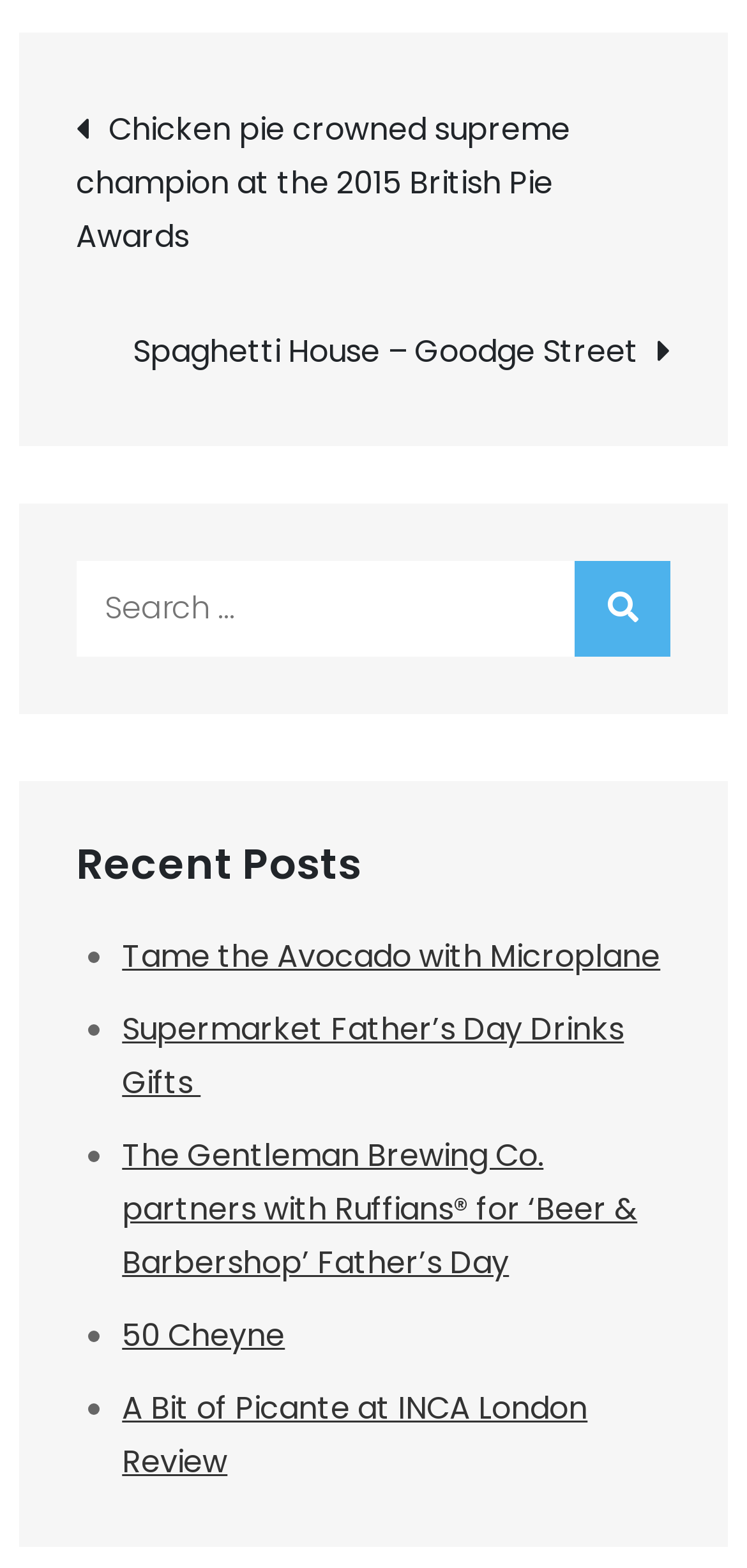Please locate the bounding box coordinates of the element that should be clicked to complete the given instruction: "Explore product TESSAN Germany France Travel Power Adapter".

None